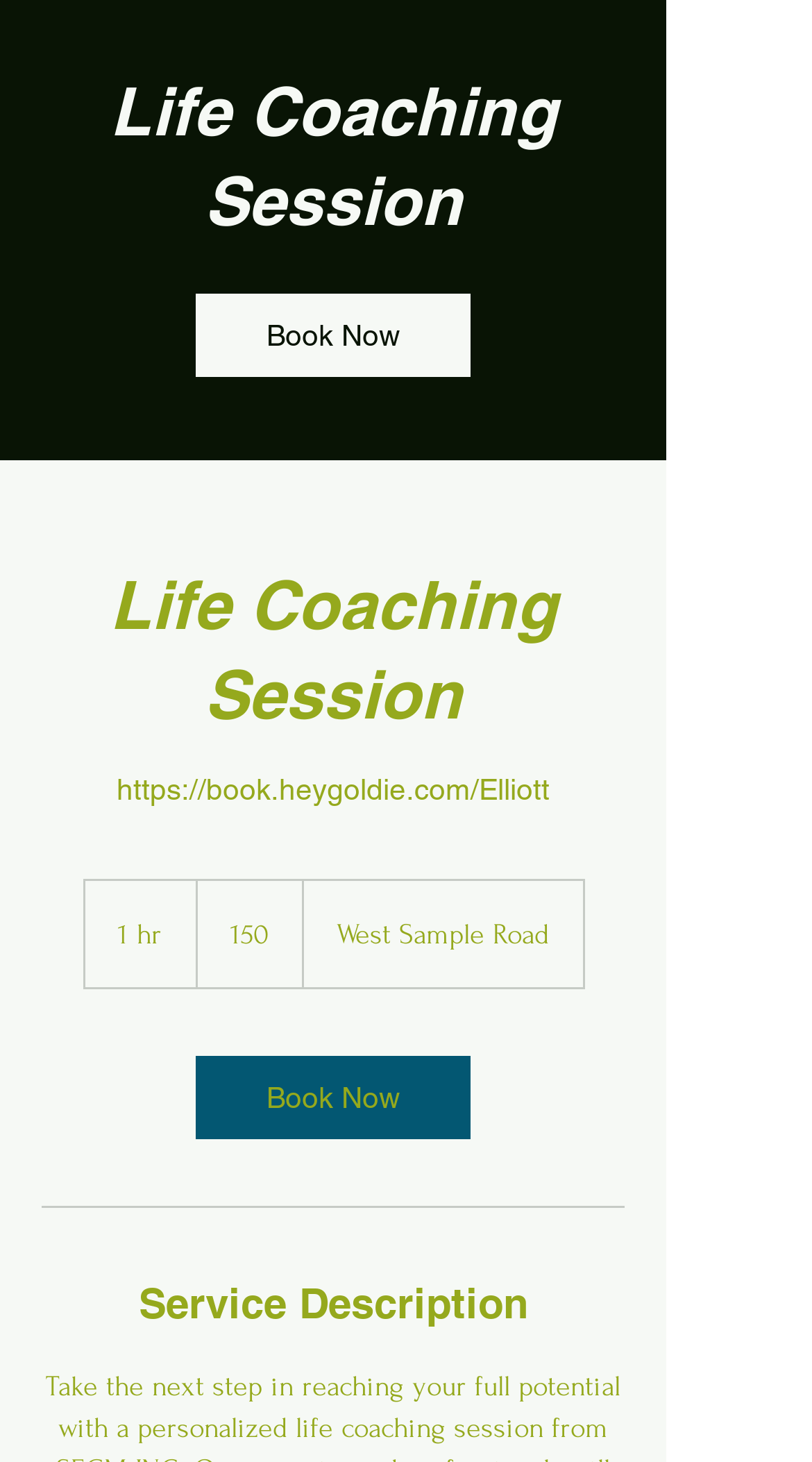Identify the bounding box coordinates for the UI element described by the following text: "Book Now". Provide the coordinates as four float numbers between 0 and 1, in the format [left, top, right, bottom].

[0.241, 0.723, 0.579, 0.78]